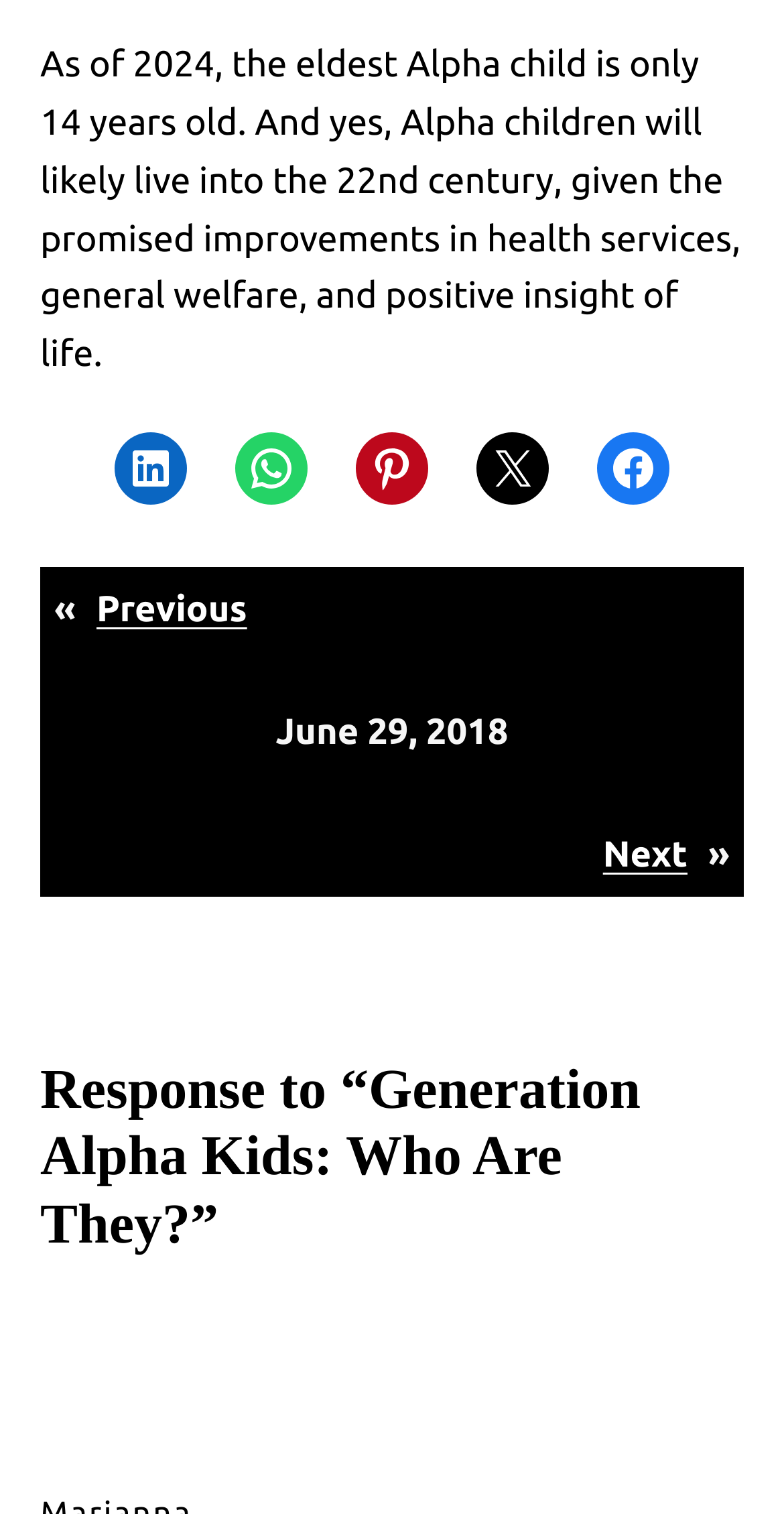Given the element description Next, predict the bounding box coordinates for the UI element in the webpage screenshot. The format should be (top-left x, top-left y, bottom-right x, bottom-right y), and the values should be between 0 and 1.

[0.769, 0.551, 0.877, 0.577]